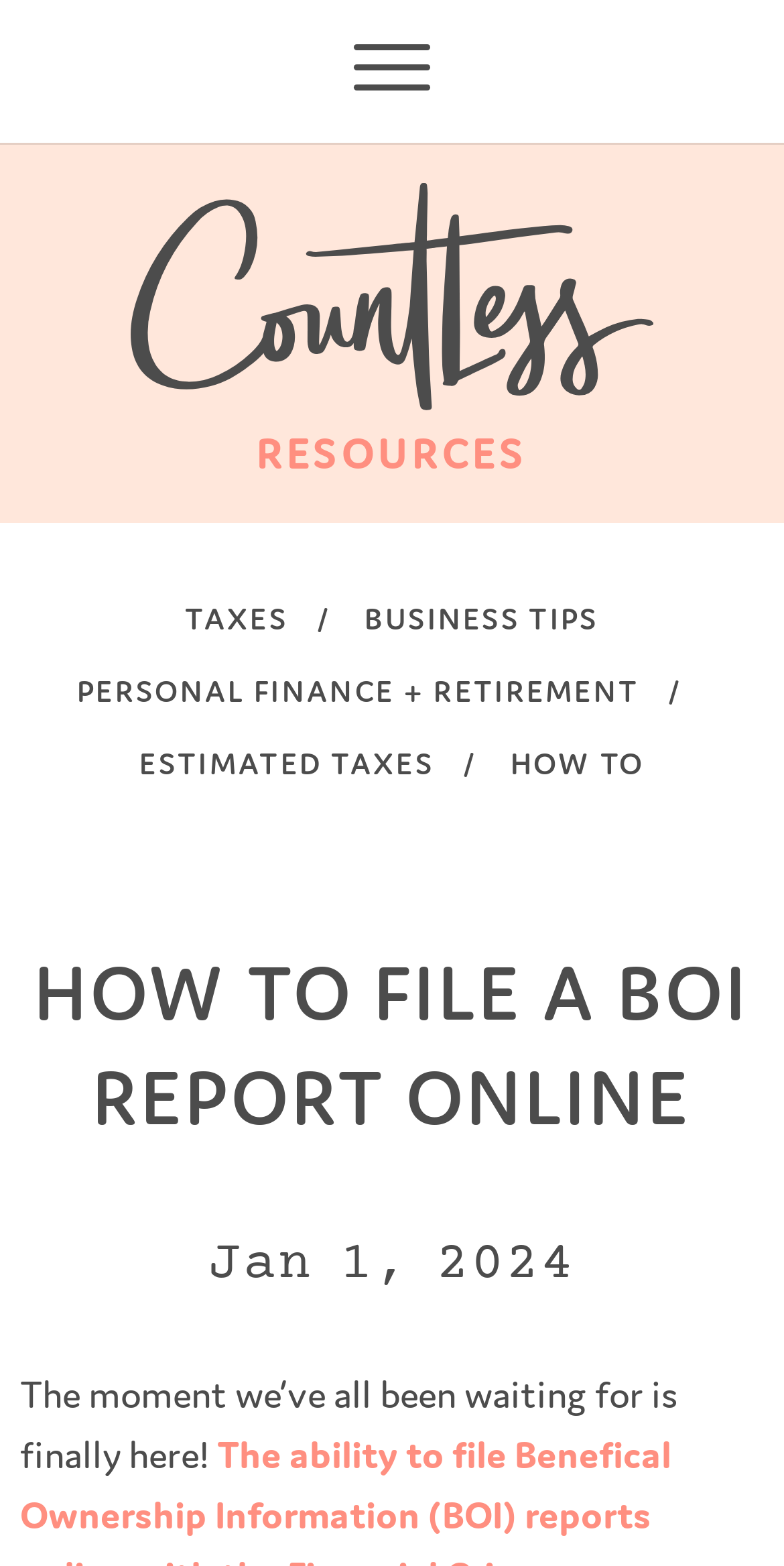Answer the question using only a single word or phrase: 
Is the button at the top or bottom of the webpage?

Top